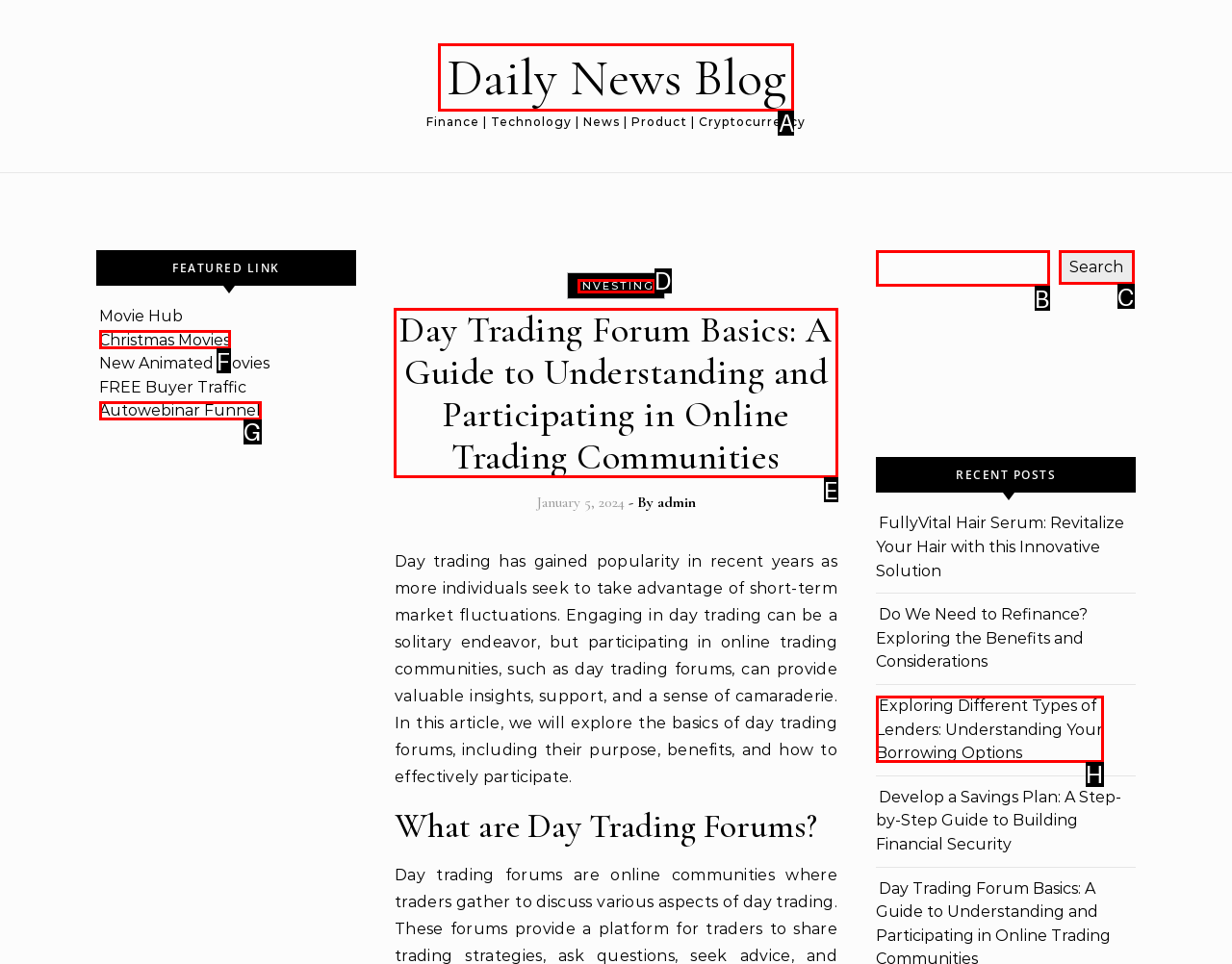Identify the appropriate lettered option to execute the following task: Select state
Respond with the letter of the selected choice.

None